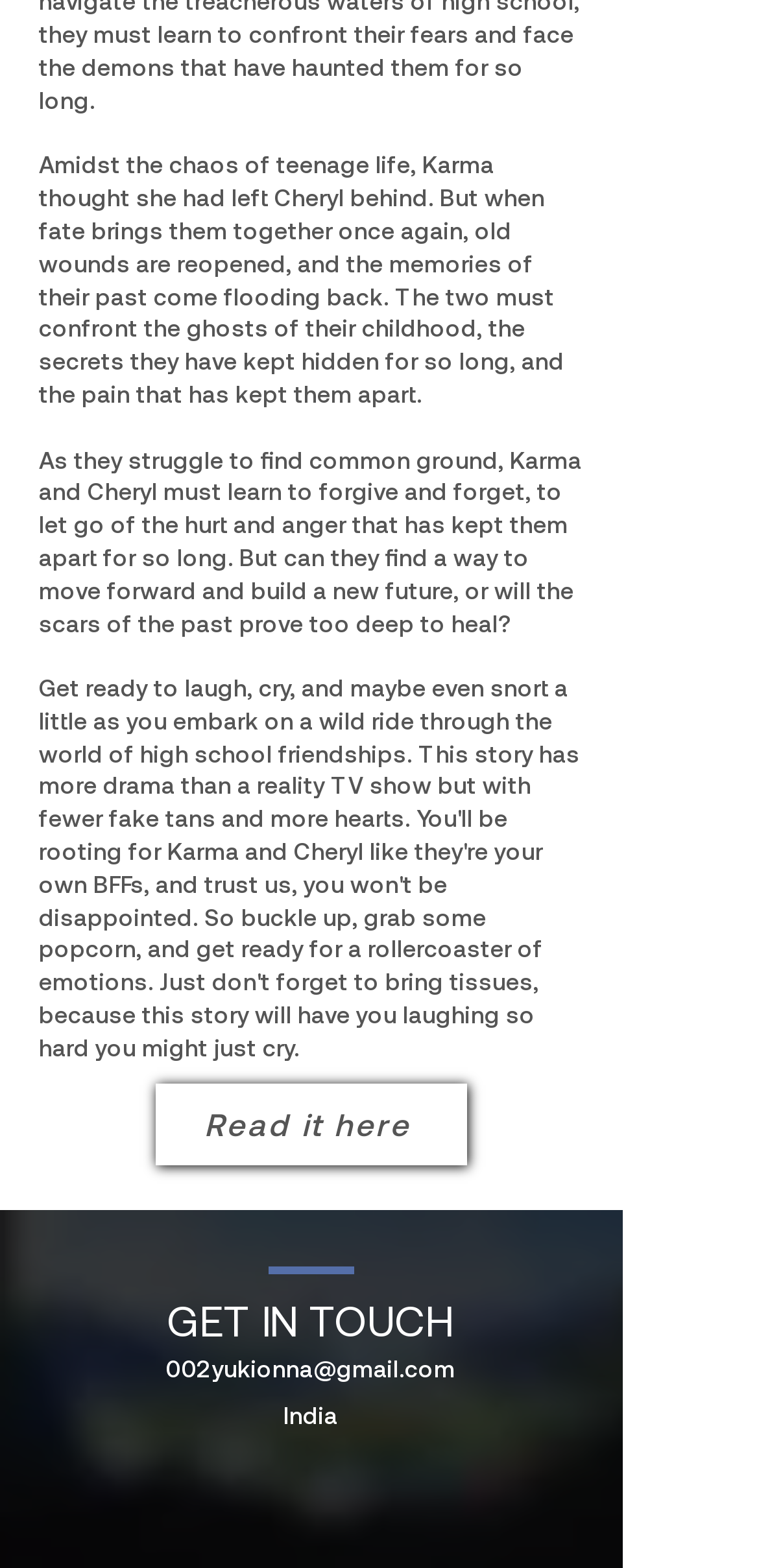Where can I read the story?
Look at the image and respond with a one-word or short-phrase answer.

Read it here